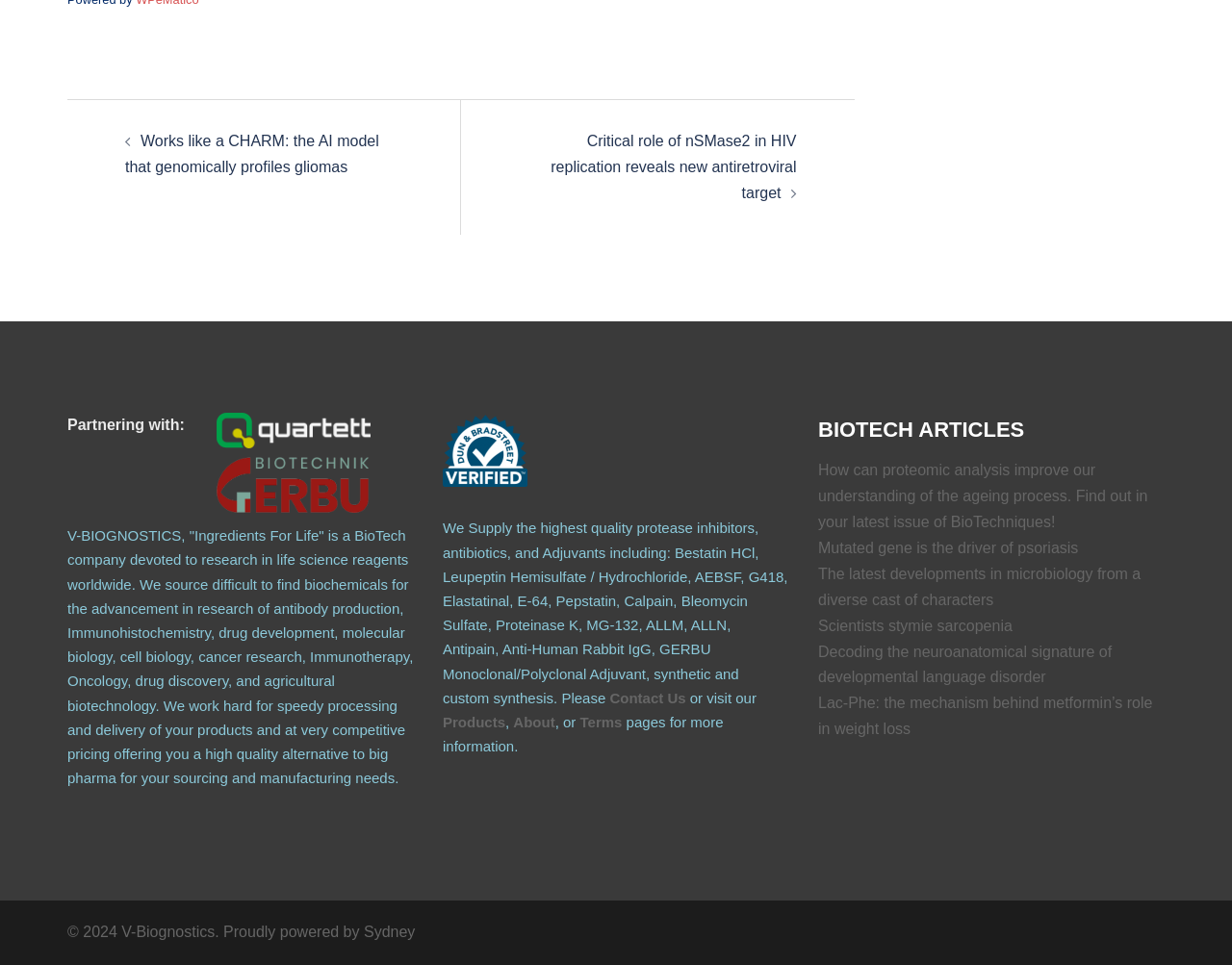Given the webpage screenshot and the description, determine the bounding box coordinates (top-left x, top-left y, bottom-right x, bottom-right y) that define the location of the UI element matching this description: input value="1" aria-label="Quantity" value="1"

None